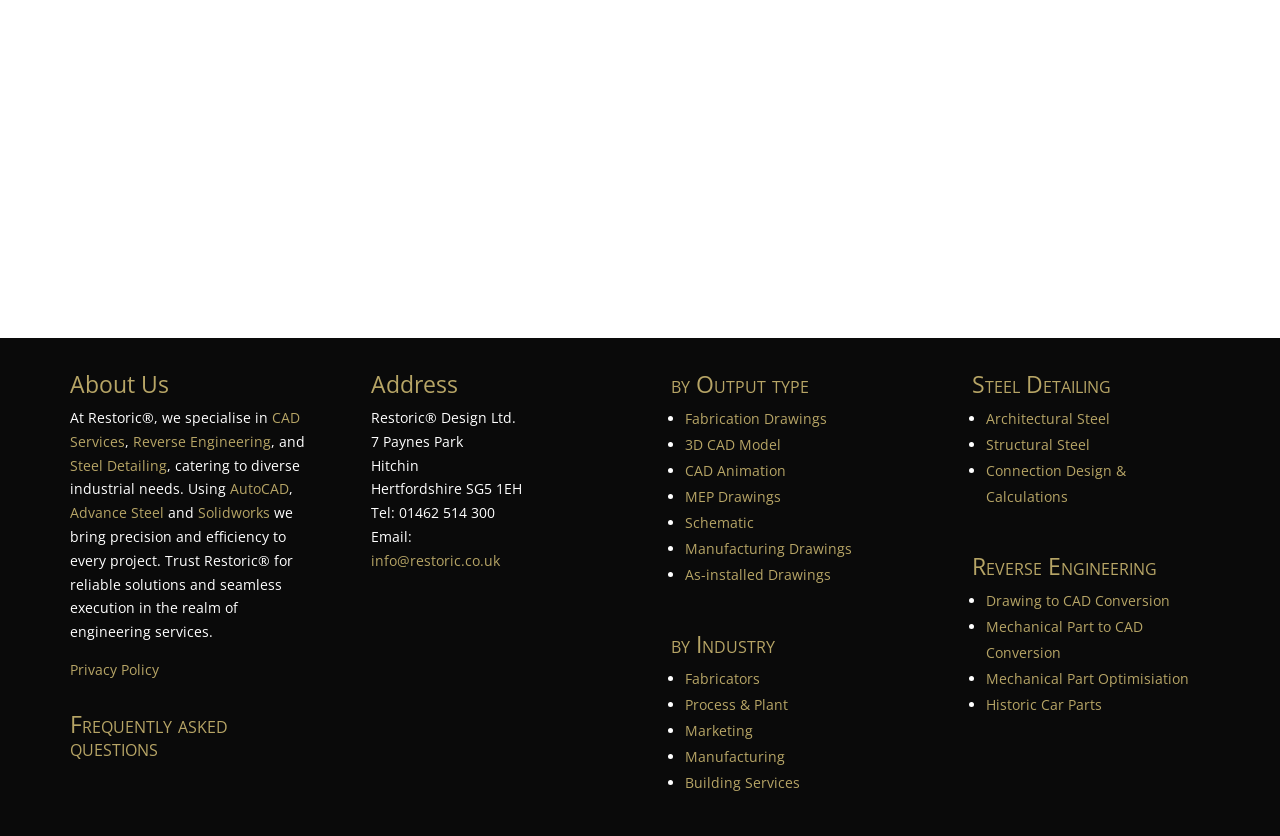Give a one-word or short-phrase answer to the following question: 
What services does Restoric provide?

CAD Services, Reverse Engineering, Steel Detailing